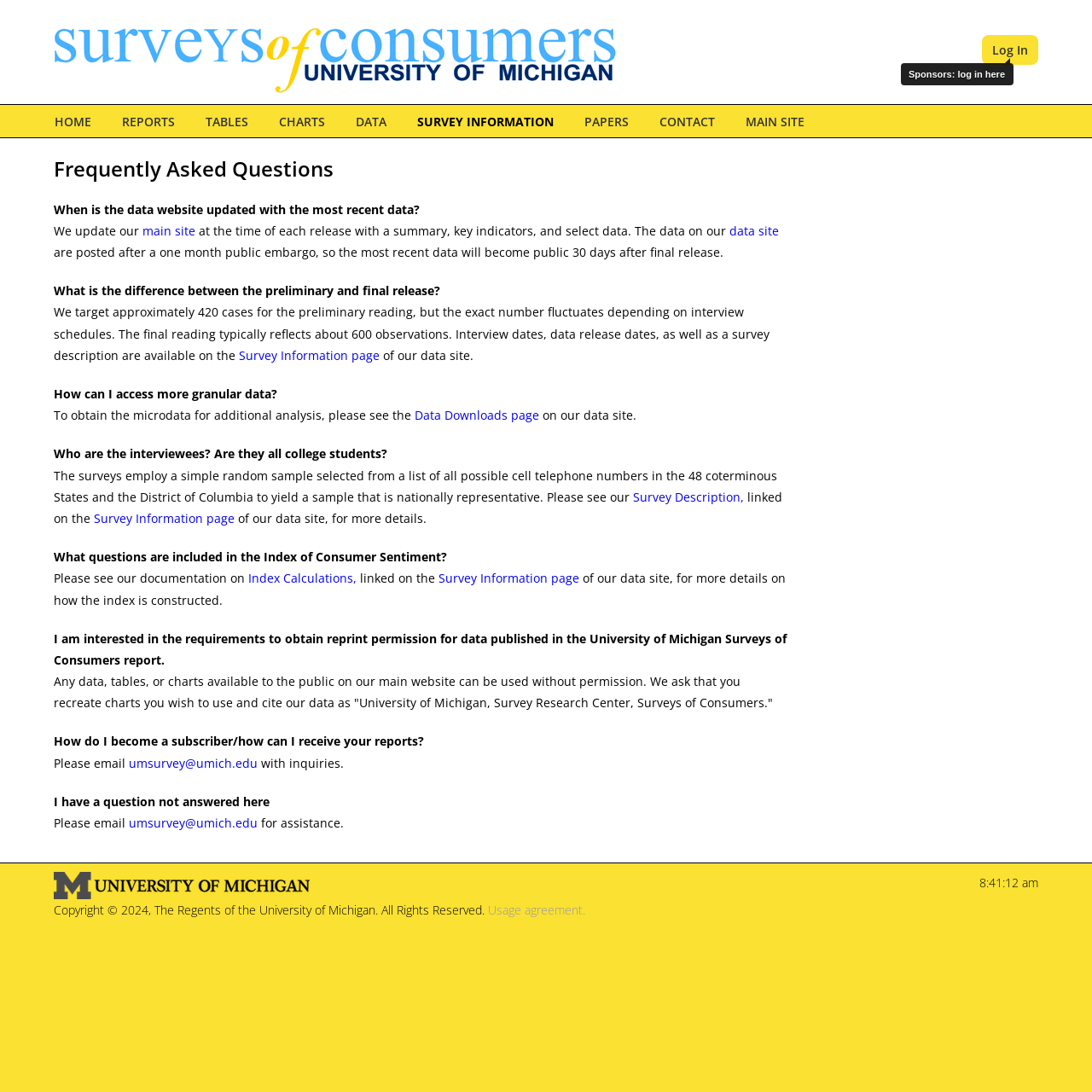Please determine the bounding box coordinates for the UI element described here. Use the format (top-left x, top-left y, bottom-right x, bottom-right y) with values bounded between 0 and 1: Index Calculations,

[0.227, 0.522, 0.327, 0.537]